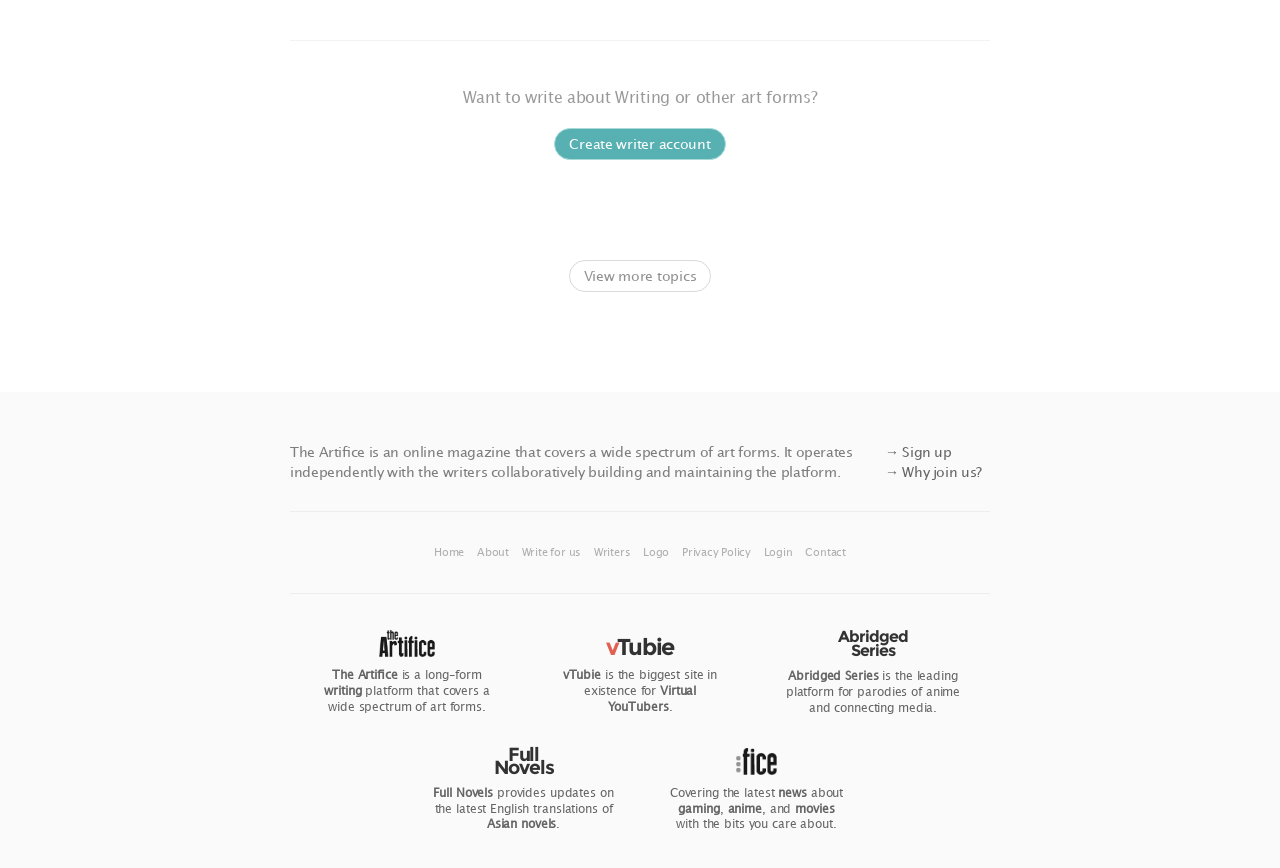Predict the bounding box of the UI element that fits this description: "Virtual YouTubers".

[0.475, 0.787, 0.544, 0.822]